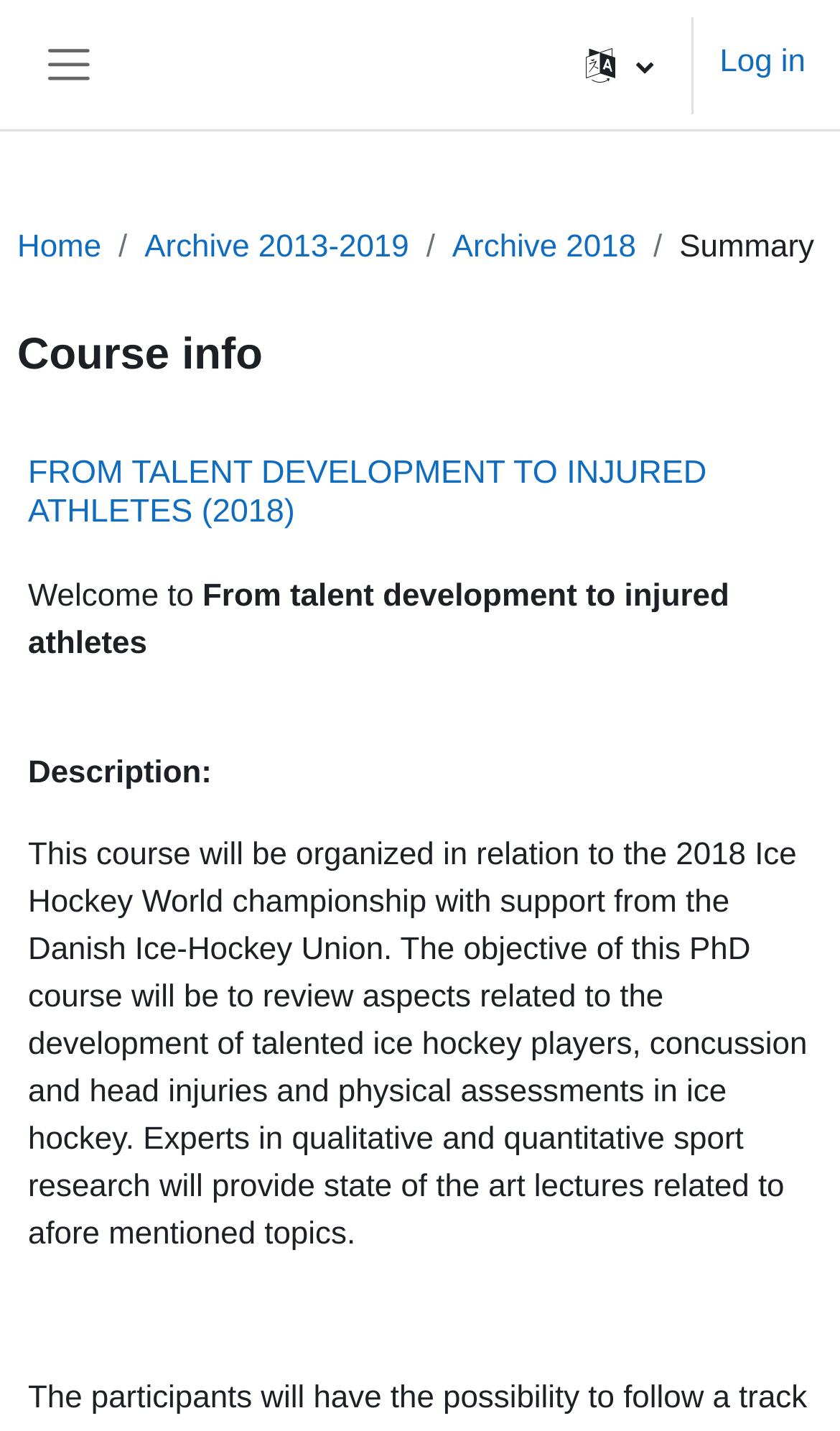Answer the question in one word or a short phrase:
Is there a login option on the page?

Yes